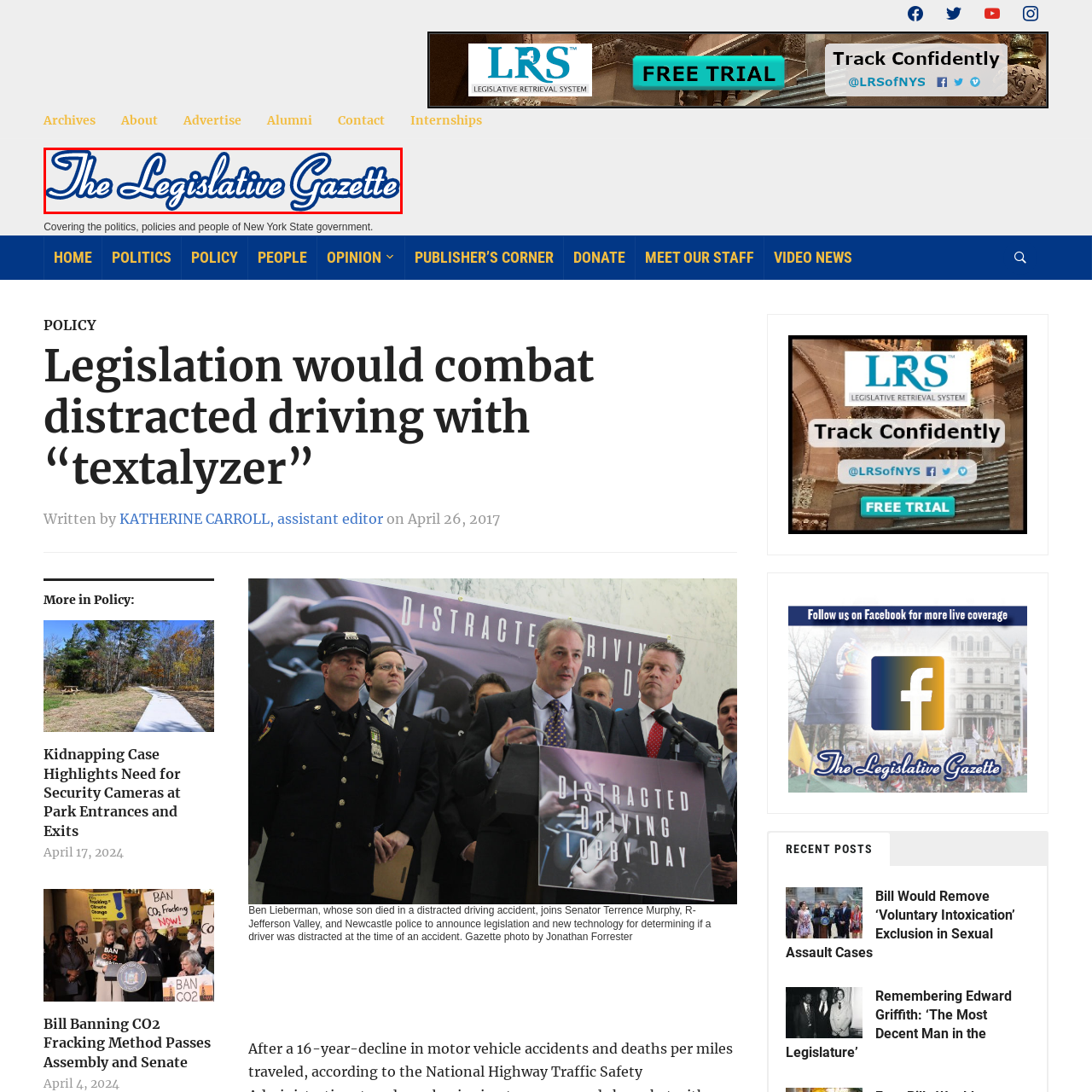Observe the content highlighted by the red box and supply a one-word or short phrase answer to the question: What is the geographic scope of the publication's coverage?

New York State